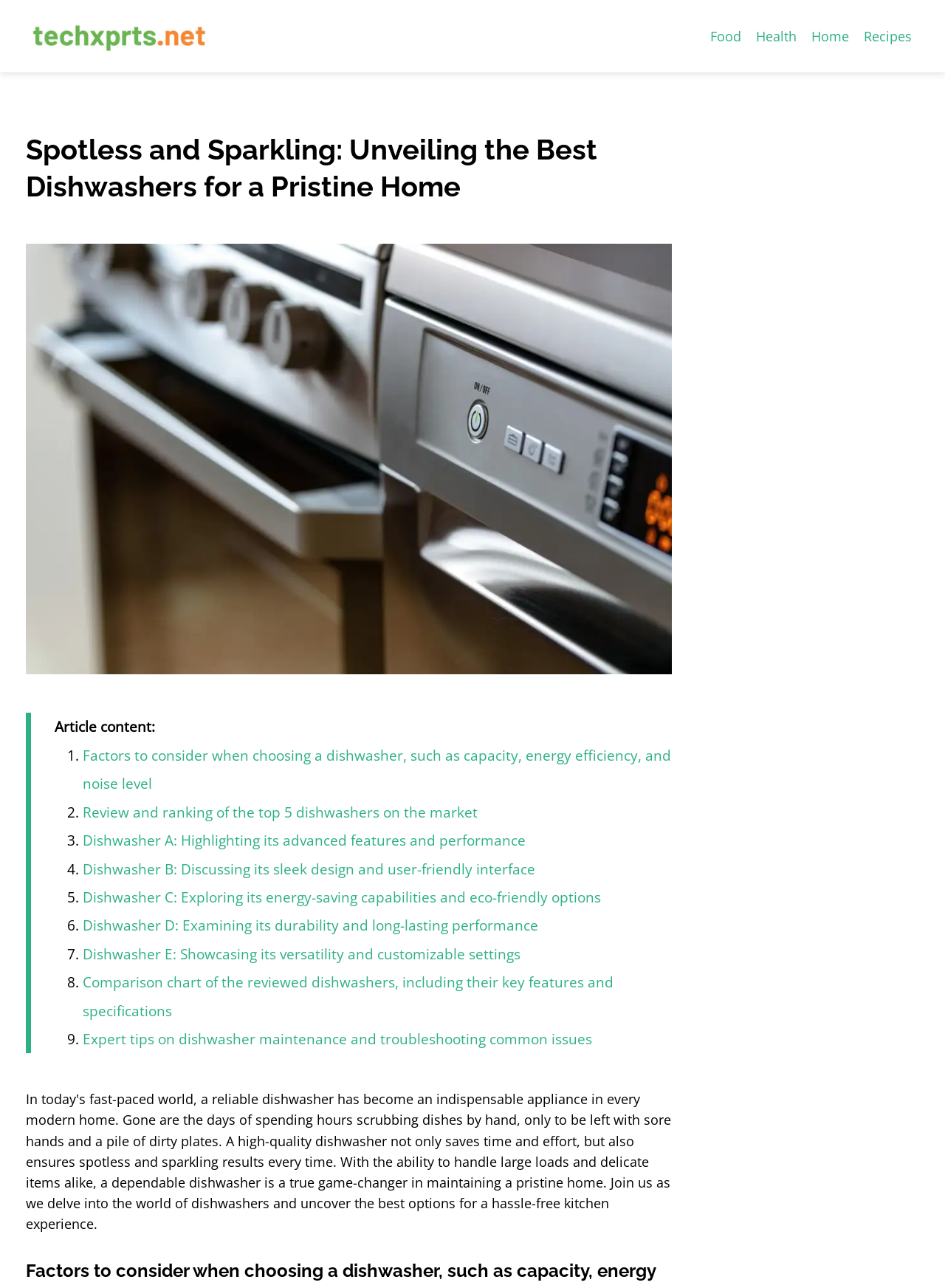Determine the main heading of the webpage and generate its text.

Spotless and Sparkling: Unveiling the Best Dishwashers for a Pristine Home